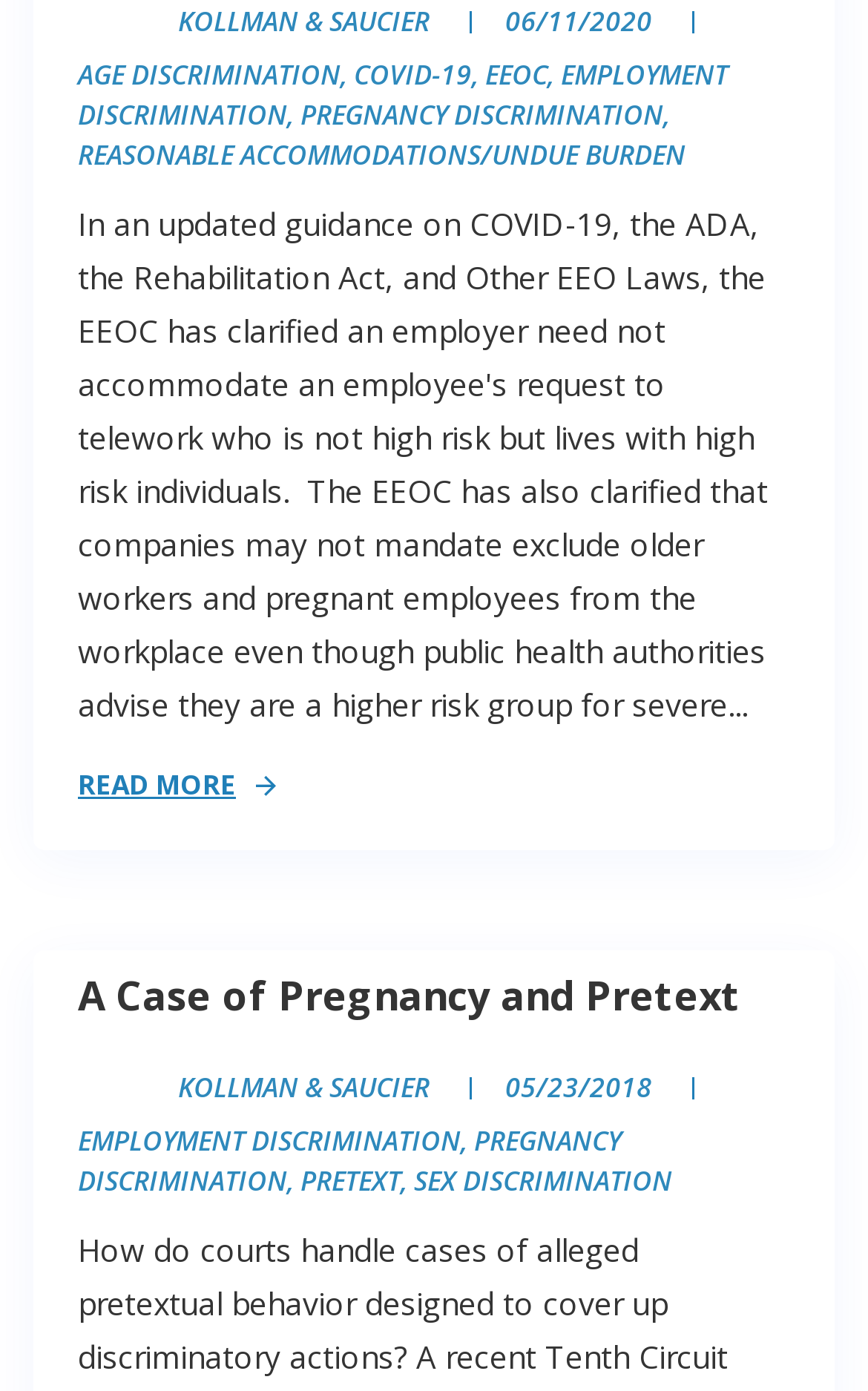Identify the bounding box coordinates of the section to be clicked to complete the task described by the following instruction: "Click on 'AGE DISCRIMINATION'". The coordinates should be four float numbers between 0 and 1, formatted as [left, top, right, bottom].

[0.09, 0.04, 0.392, 0.068]